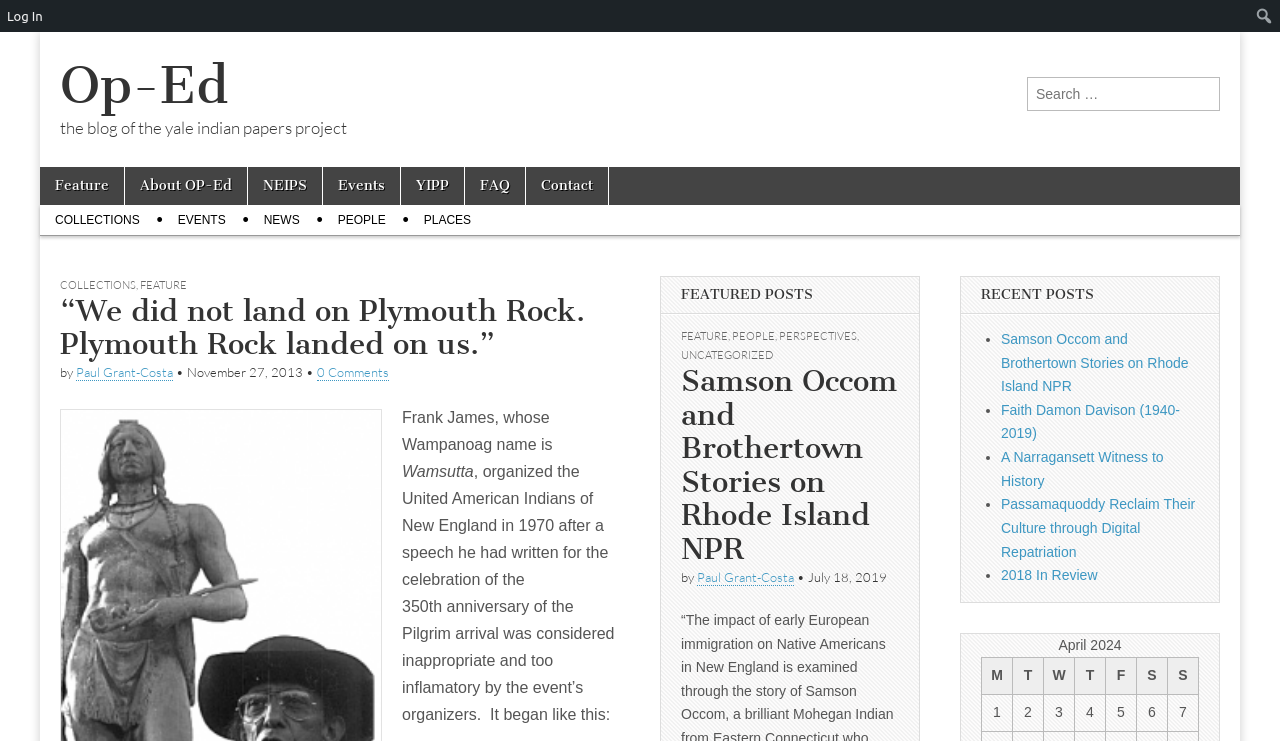Identify the bounding box coordinates of the clickable region necessary to fulfill the following instruction: "View recent posts". The bounding box coordinates should be four float numbers between 0 and 1, i.e., [left, top, right, bottom].

[0.751, 0.374, 0.952, 0.424]